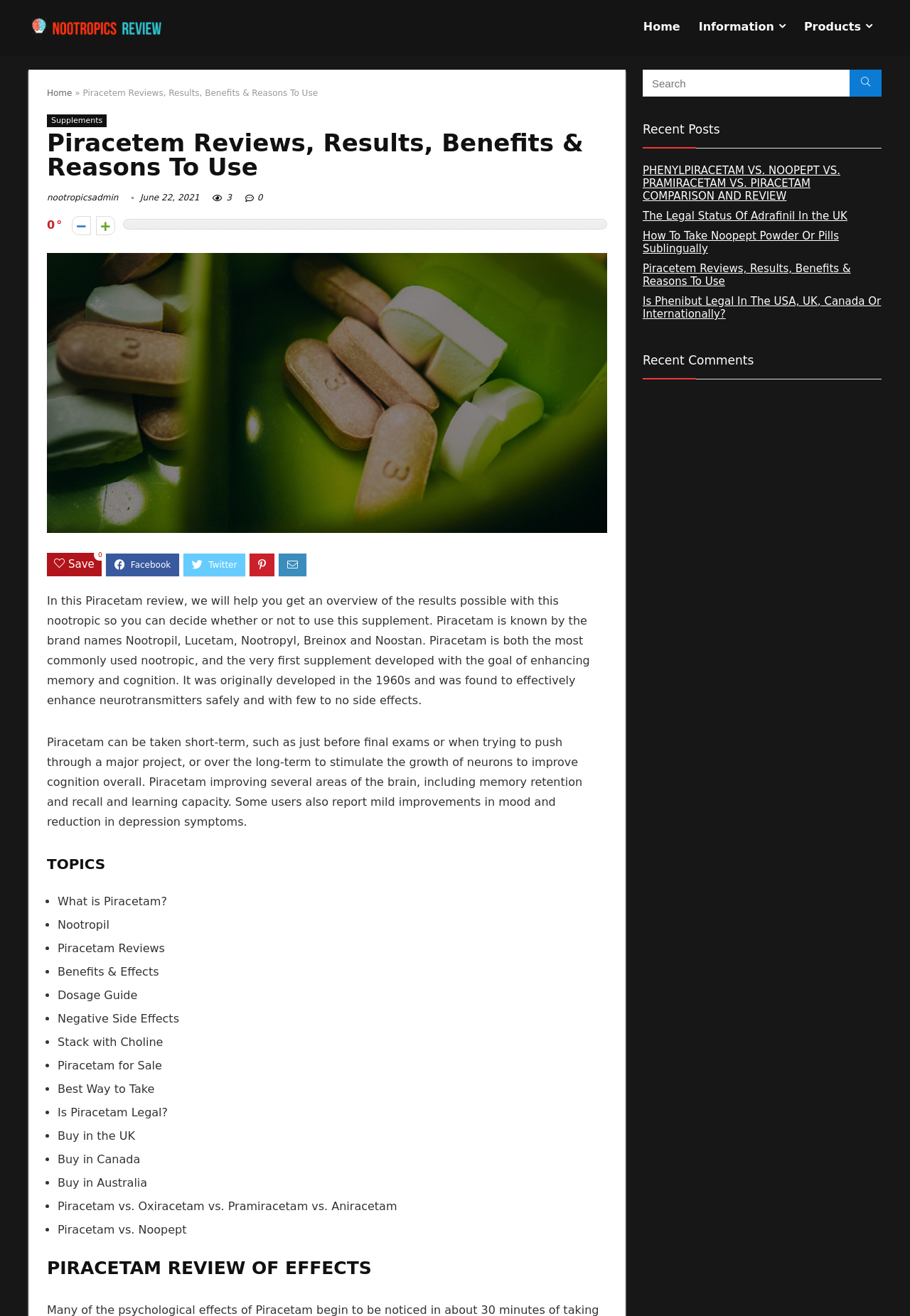Provide a short, one-word or phrase answer to the question below:
What is the date of the review or article?

June 22, 2021